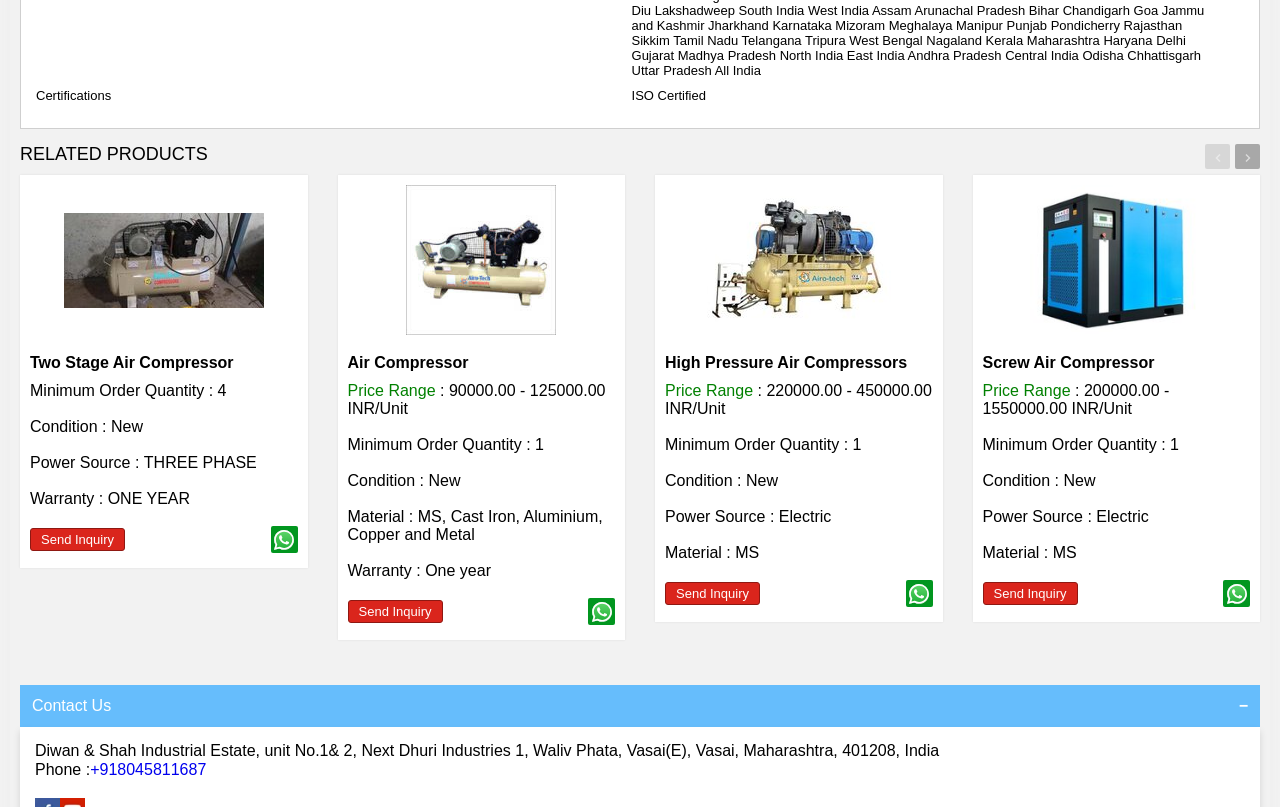Can you pinpoint the bounding box coordinates for the clickable element required for this instruction: "Click on the whatsapp link"? The coordinates should be four float numbers between 0 and 1, i.e., [left, top, right, bottom].

[0.211, 0.652, 0.232, 0.686]